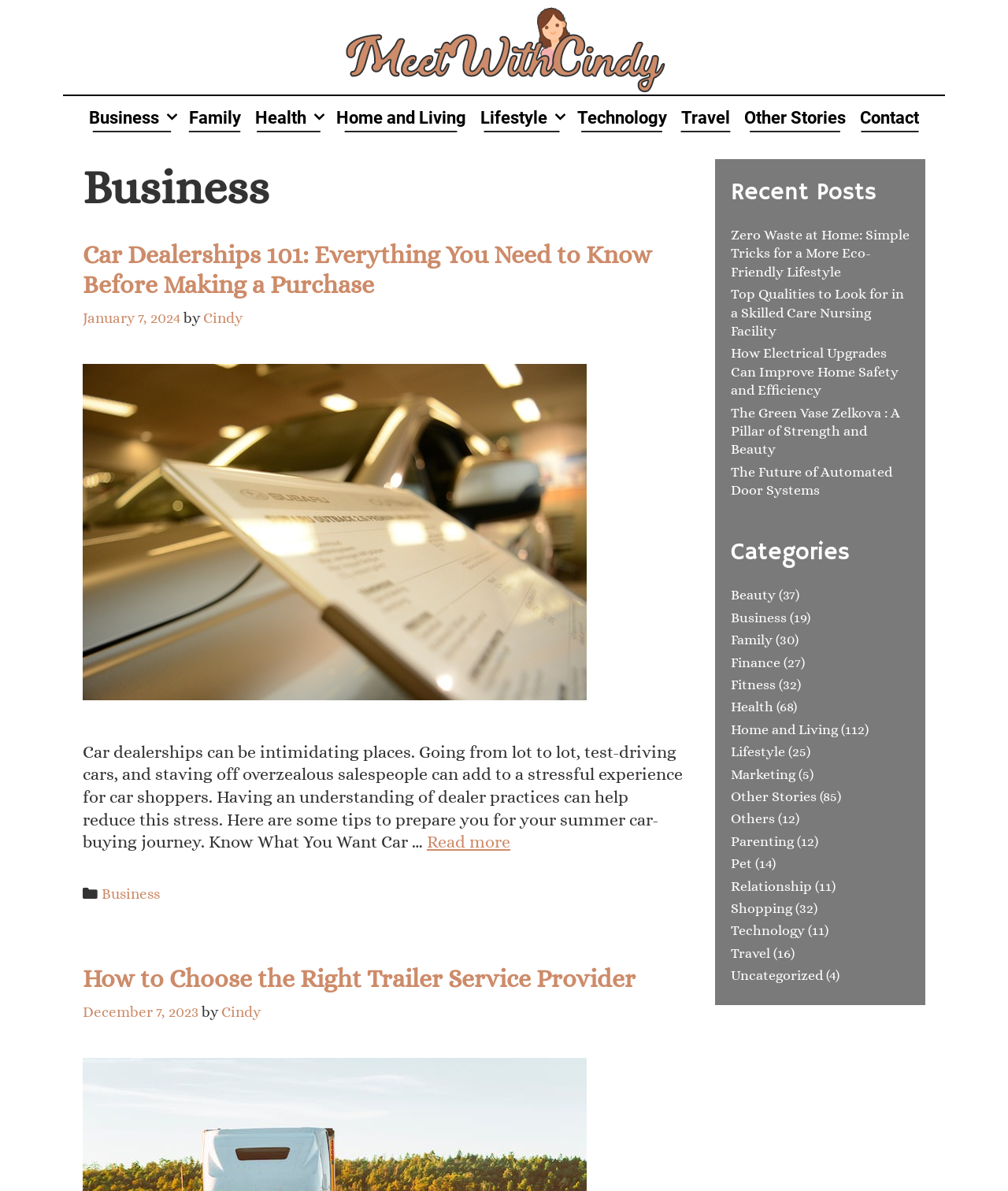Give a detailed overview of the webpage's appearance and contents.

The webpage is titled "Business - Meet with Cindy" and has a prominent link with the same text at the top, accompanied by an image. Below this, there is a row of links to various categories, including Business, Family, Health, and Technology, among others.

The main content of the page is divided into two sections. On the left, there is a header that reads "Business" and an article titled "Car Dealerships 101: Everything You Need to Know Before Making a Purchase". The article has a brief summary and a "Read more" link. Below this, there is another header that reads "How to Choose the Right Trailer Service Provider" with a similar format.

On the right side of the page, there are two complementary sections. The top section is titled "Recent Posts" and lists five links to various articles, including "Zero Waste at Home: Simple Tricks for a More Eco-Friendly Lifestyle" and "The Future of Automated Door Systems". The bottom section is titled "Categories" and lists numerous categories, including Beauty, Business, Family, and Technology, among others, each with a number of related articles in parentheses.

At the bottom of the page, there is a footer section with links to various categories, including Business, Family, and Health, among others.